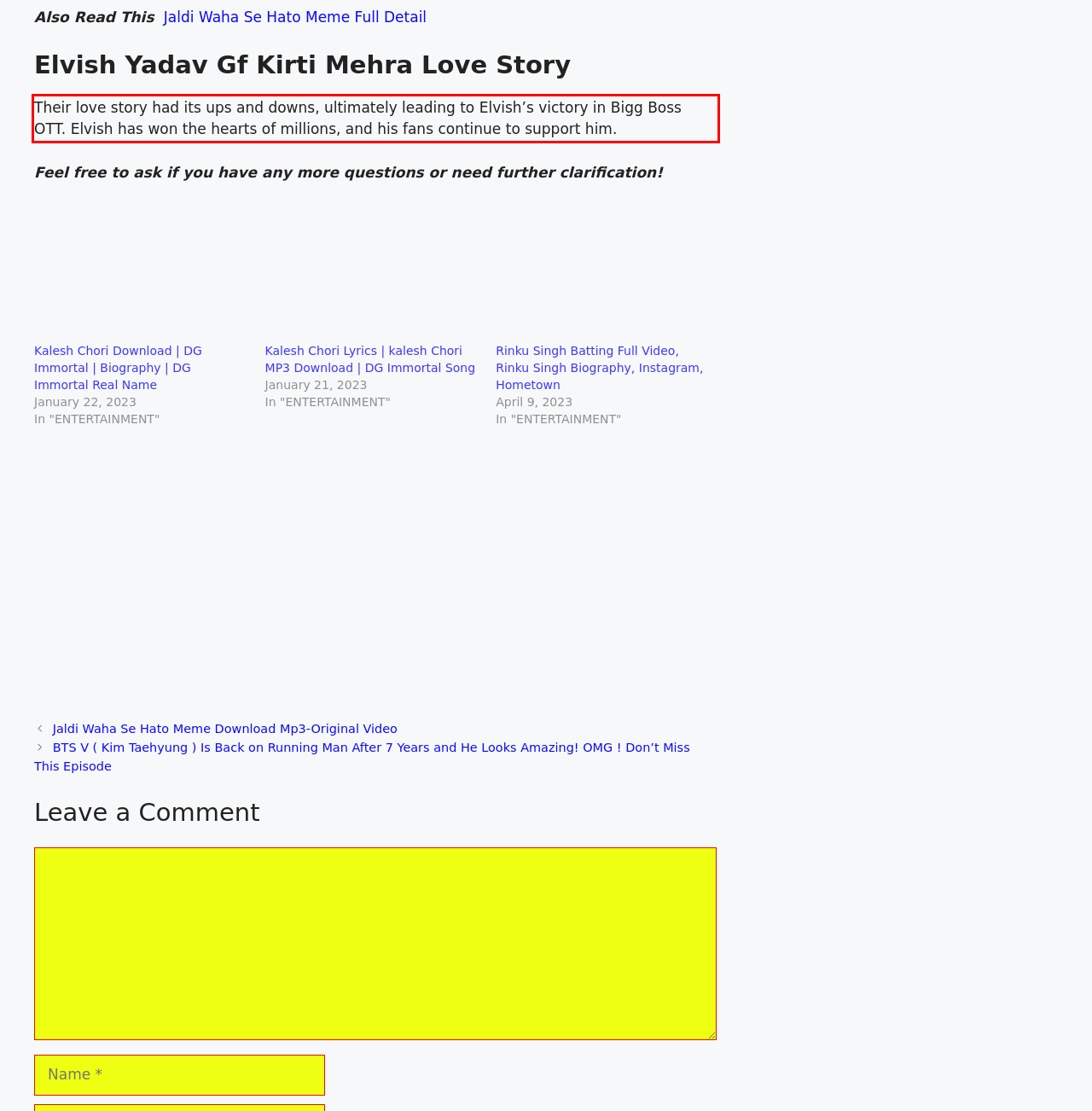Inspect the webpage screenshot that has a red bounding box and use OCR technology to read and display the text inside the red bounding box.

Their love story had its ups and downs, ultimately leading to Elvish’s victory in Bigg Boss OTT. Elvish has won the hearts of millions, and his fans continue to support him.